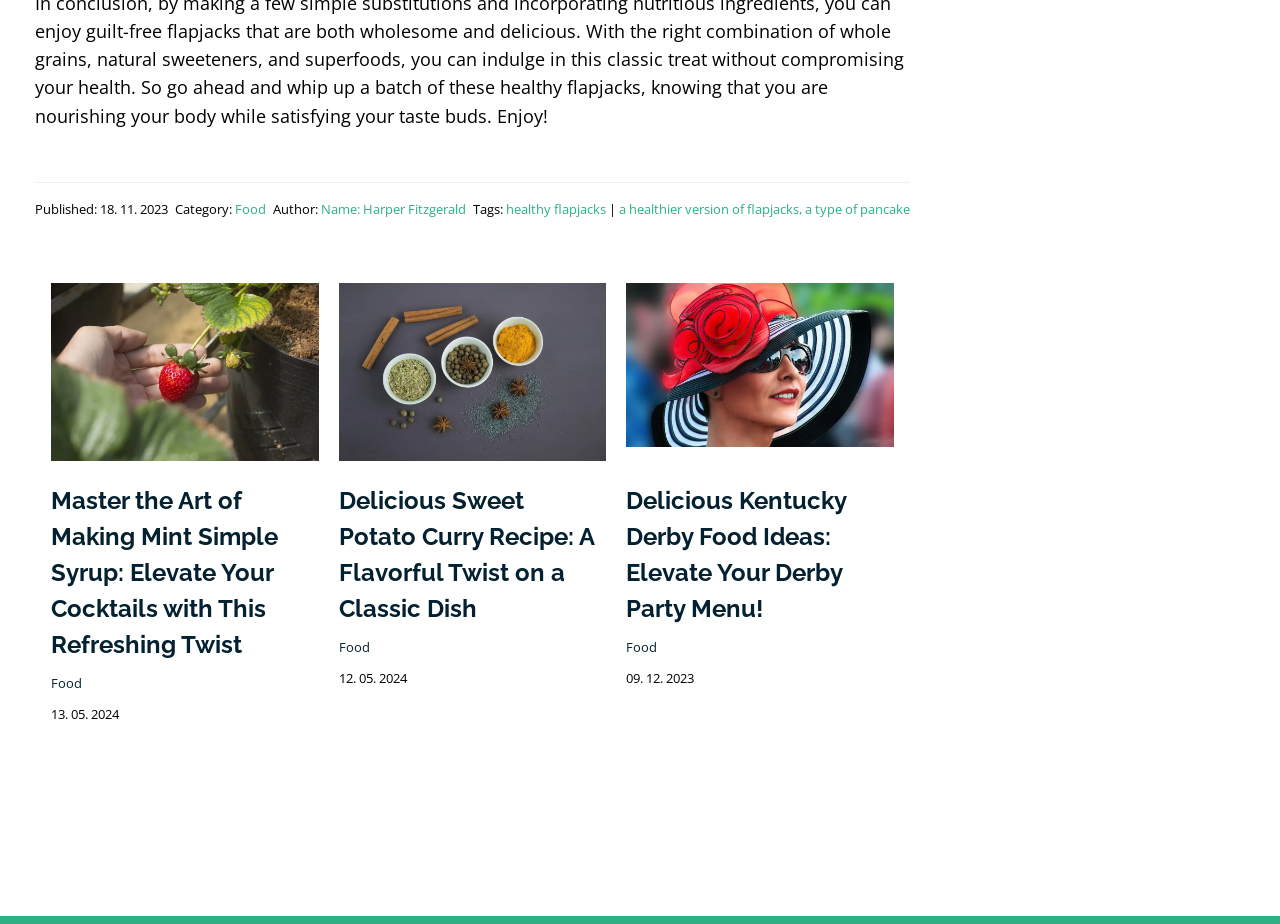Locate the bounding box coordinates of the clickable region to complete the following instruction: "Click on the 'Food' category link."

[0.137, 0.216, 0.184, 0.236]